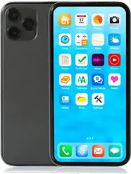What is the purpose of the image?
Refer to the image and answer the question using a single word or phrase.

Promotional context